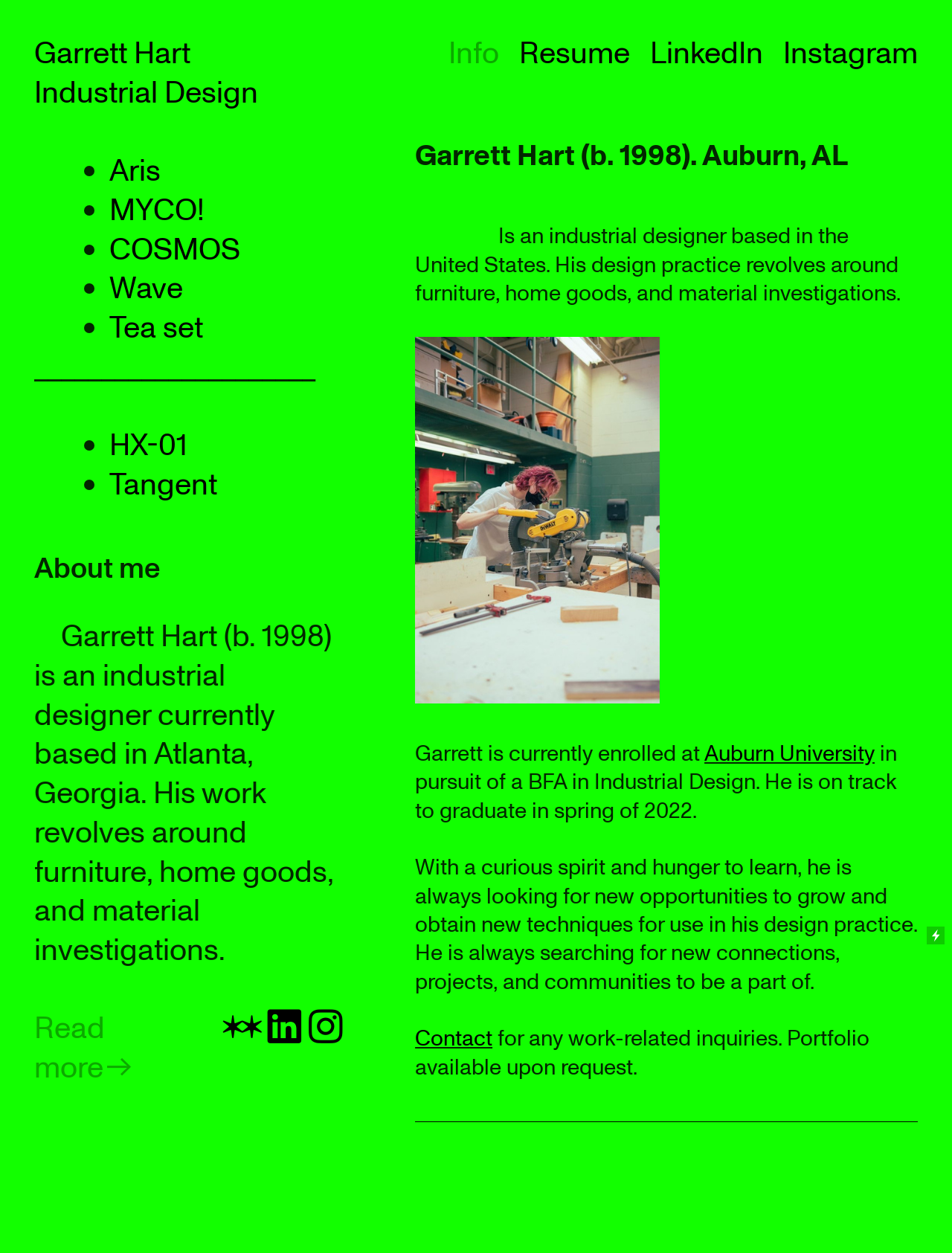What is the purpose of the 'Contact' link?
Respond to the question with a well-detailed and thorough answer.

According to the static text 'Contact for any work-related inquiries.', the purpose of the 'Contact' link is for work-related inquiries.